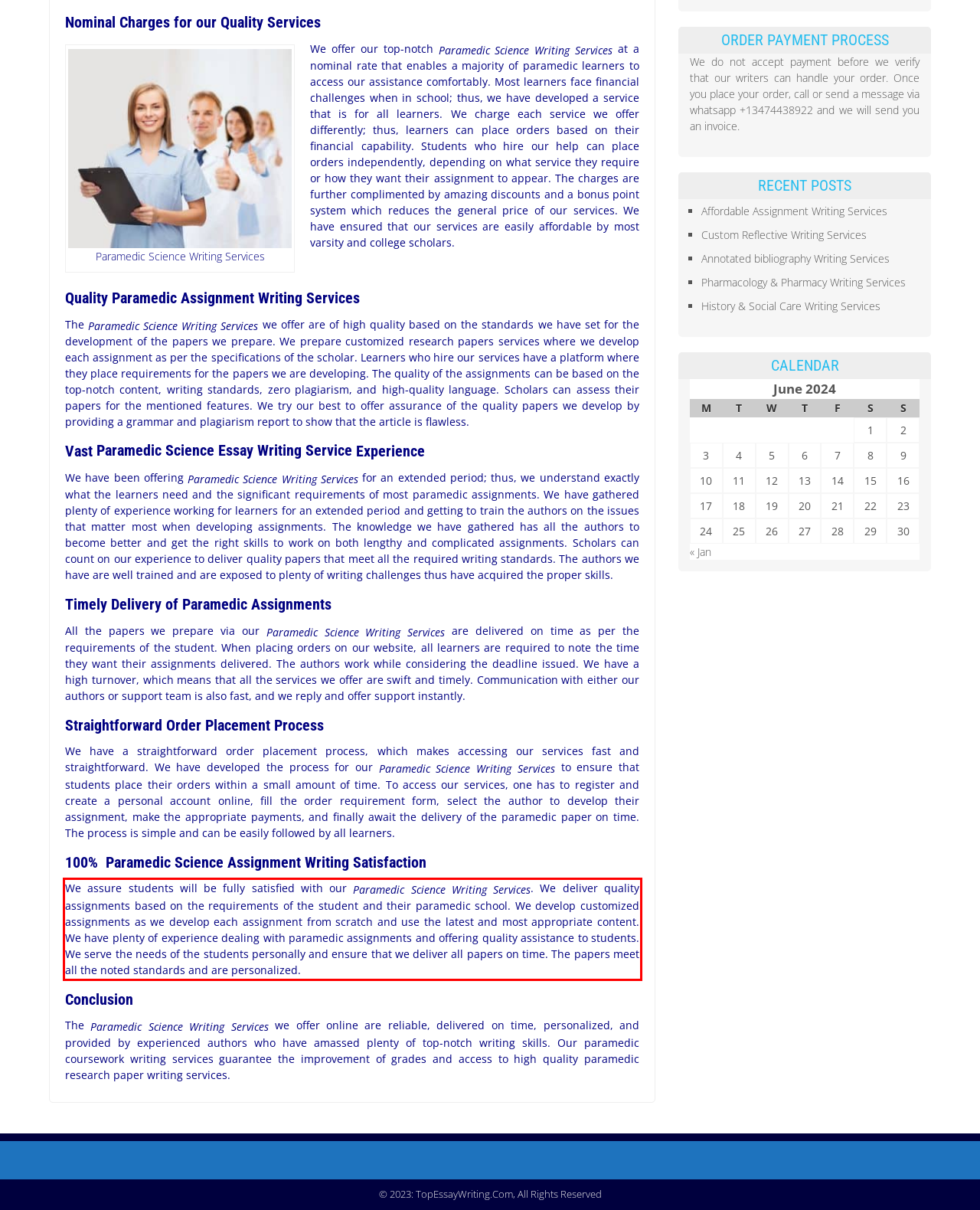Given a screenshot of a webpage, locate the red bounding box and extract the text it encloses.

We assure students will be fully satisfied with our Paramedic Science Writing Services. We deliver quality assignments based on the requirements of the student and their paramedic school. We develop customized assignments as we develop each assignment from scratch and use the latest and most appropriate content. We have plenty of experience dealing with paramedic assignments and offering quality assistance to students. We serve the needs of the students personally and ensure that we deliver all papers on time. The papers meet all the noted standards and are personalized.